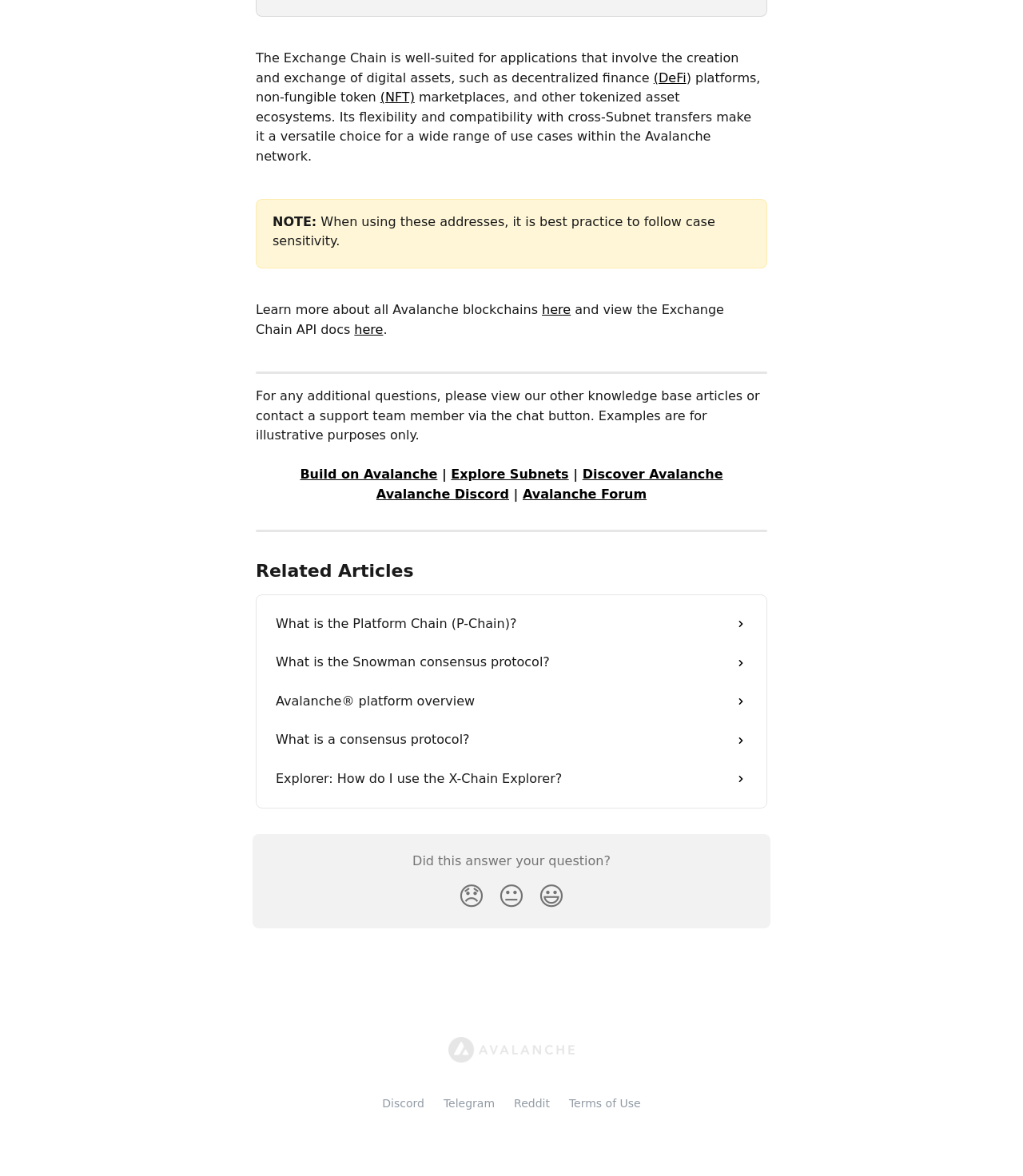What should you do when using these addresses?
Look at the screenshot and provide an in-depth answer.

When using these addresses, it is best practice to follow case sensitivity, as mentioned in the NOTE section of the webpage.